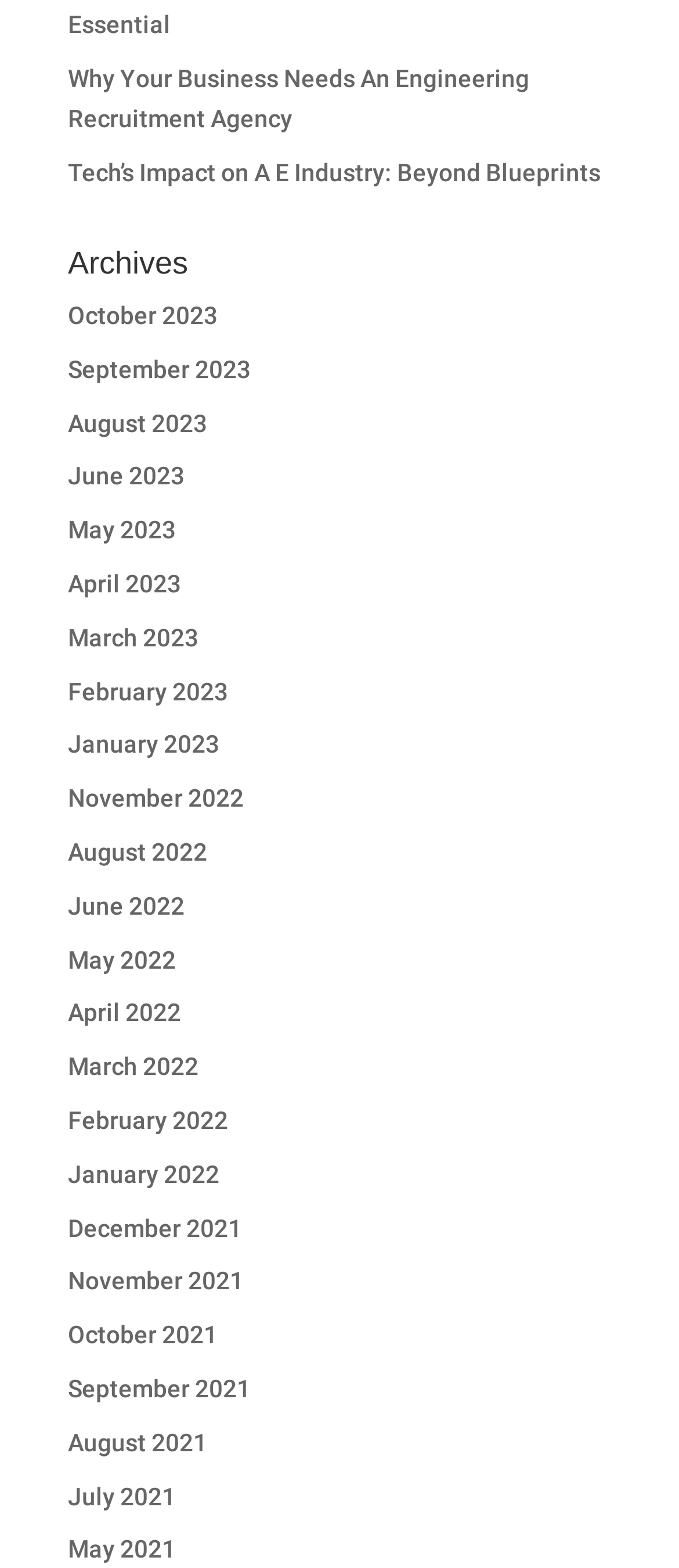Please determine the bounding box coordinates of the element to click on in order to accomplish the following task: "read article about why business needs an engineering recruitment agency". Ensure the coordinates are four float numbers ranging from 0 to 1, i.e., [left, top, right, bottom].

[0.1, 0.041, 0.779, 0.085]